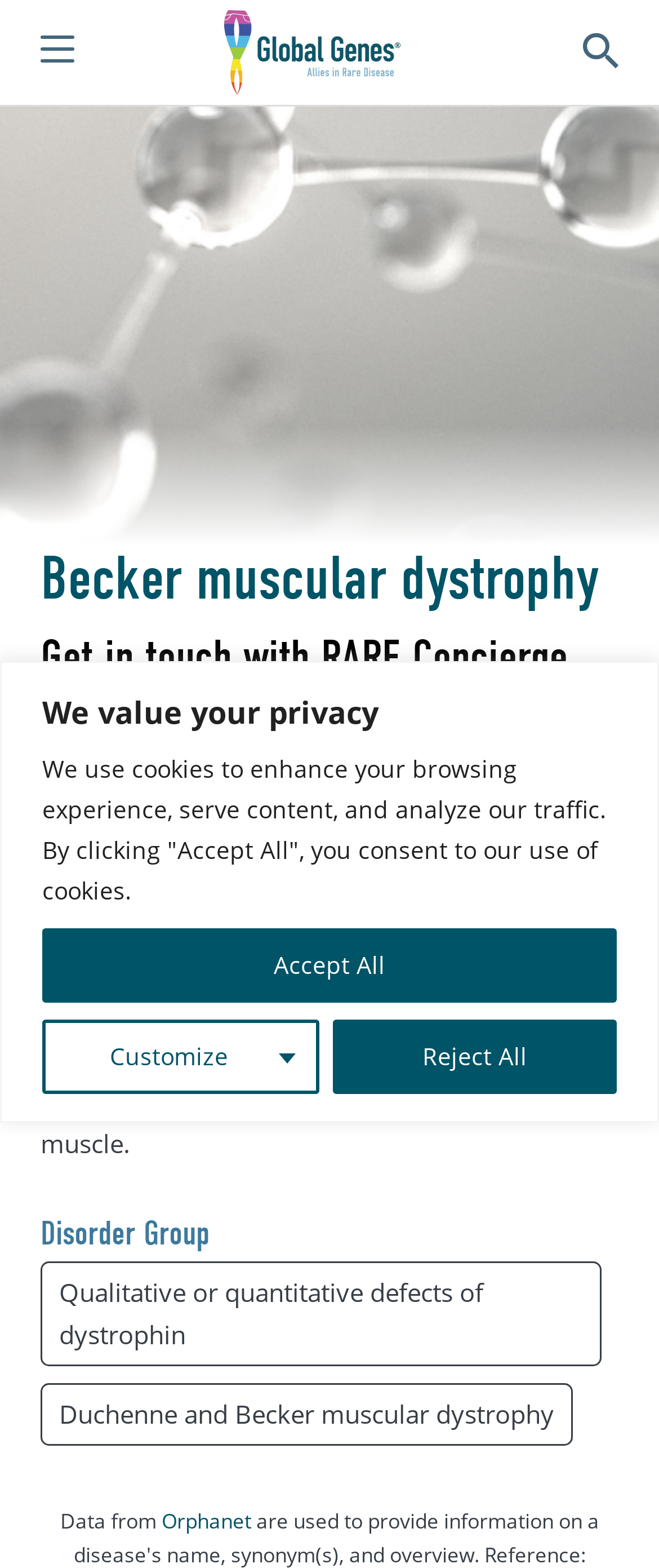Using details from the image, please answer the following question comprehensively:
What is the source of the data on the webpage?

The question asks for the source of the data on the webpage, which can be found in the link 'Orphanet' on the webpage.